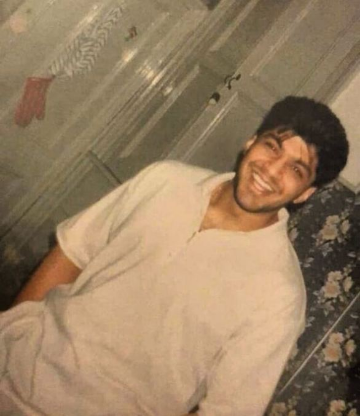Who is Yaser Malik's son?
Using the image, provide a concise answer in one word or a short phrase.

Zayn Malik